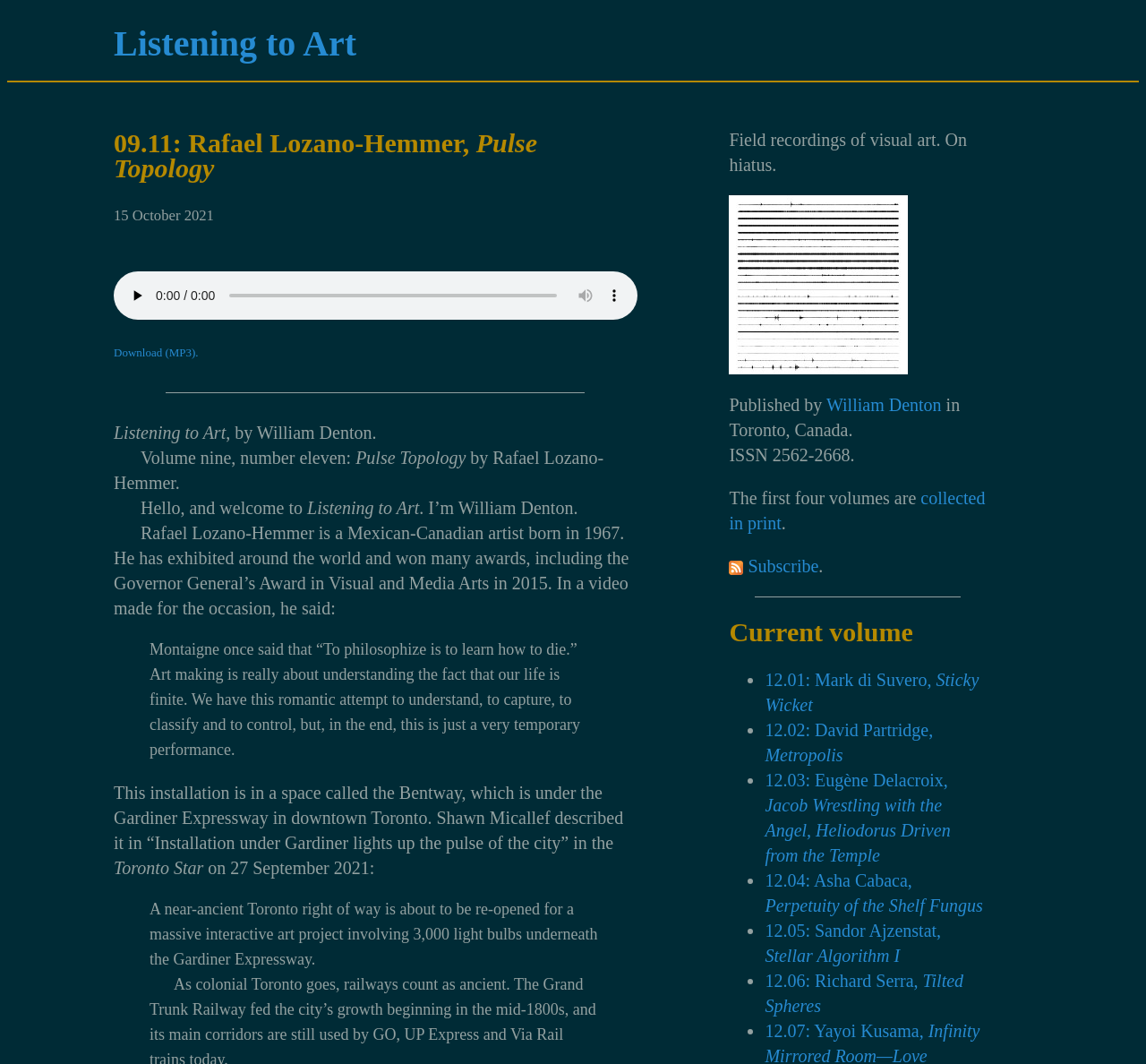Produce an elaborate caption capturing the essence of the webpage.

This webpage is dedicated to field recordings of visual art, specifically the "Listening to Art" series by William Denton. At the top of the page, there is a heading that reads "Listening to Art" with a link to the same title. Below this, there is a subheading "09.11: Rafael Lozano-Hemmer, Pulse Topology" with a time stamp "15 October 2021". 

To the right of the subheading, there is an audio player with a play button, a slider to scrub through the audio, a mute button, and a button to show more media controls. Below the audio player, there is a link to download the audio in MP3 format.

The main content of the page is a transcript of an audio recording about Rafael Lozano-Hemmer's installation "Pulse Topology" at the Bentway in downtown Toronto. The text describes the installation and quotes the artist, as well as an article from the Toronto Star about the project.

In the top-right corner of the page, there is a section with the title "Field recordings of visual art" and a note that the series is on hiatus. Below this, there is information about the publication, including the publisher's name, William Denton, and the ISSN number. There are also links to subscribe to an RSS feed and to purchase collected volumes of the series in print.

At the bottom of the page, there is a section titled "Current volume" with a list of links to other episodes in the series, including "12.01: Mark di Suvero, Sticky Wicket", "12.02: David Partridge, Metropolis", and several others.